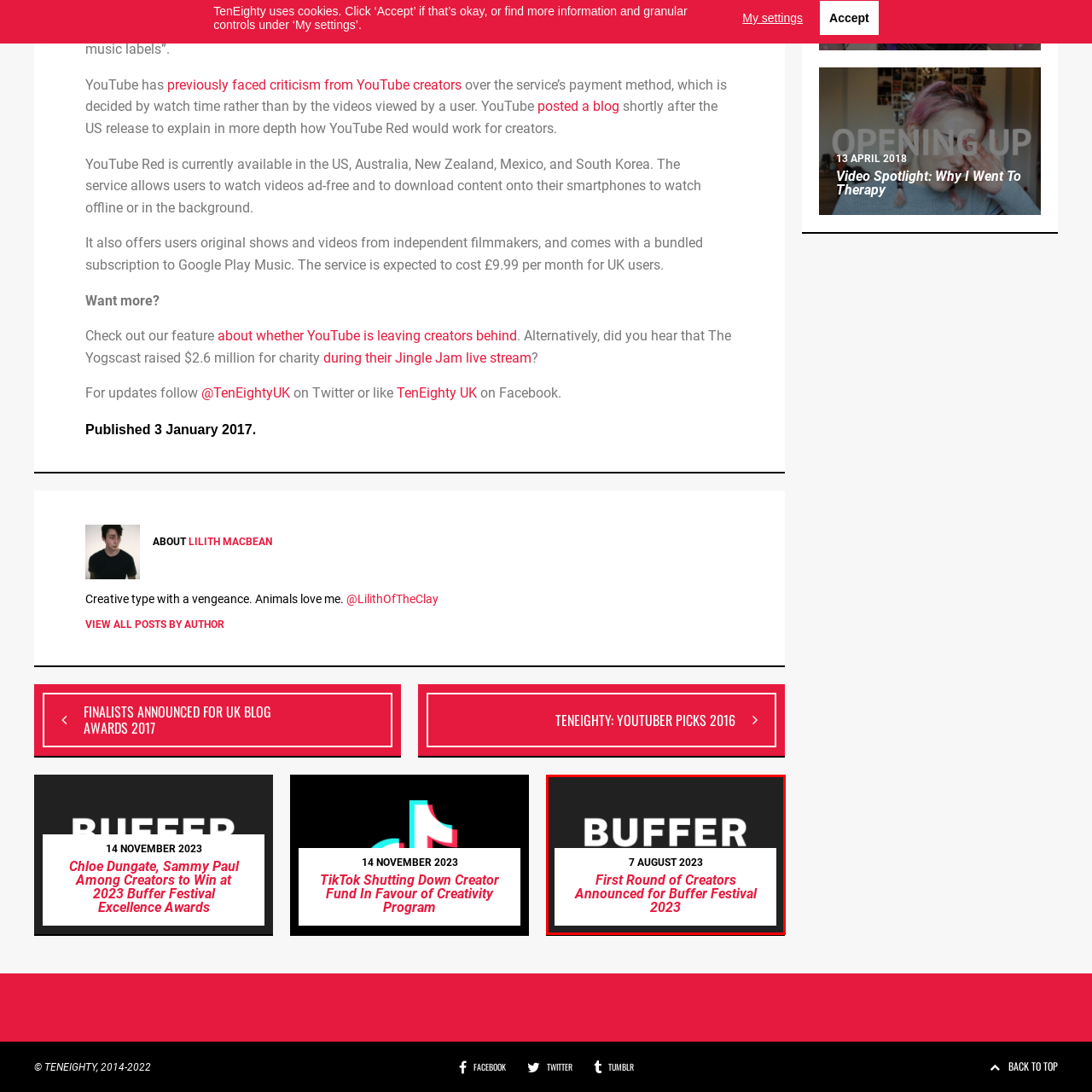Explain comprehensively what is shown in the image marked by the red outline.

The image prominently features the word "BUFFER" in a bold, white font against a black backdrop, highlighting its significance. Below, a red text announces, "First Round of Creators Announced for Buffer Festival 2023," dated August 7, 2023. This design captures attention and conveys excitement for the upcoming festival, celebrating creators and their contributions to the digital landscape. The combination of contrasting colors and clear typography emphasizes the announcement's importance, inviting viewers to engage with the festival's offerings.